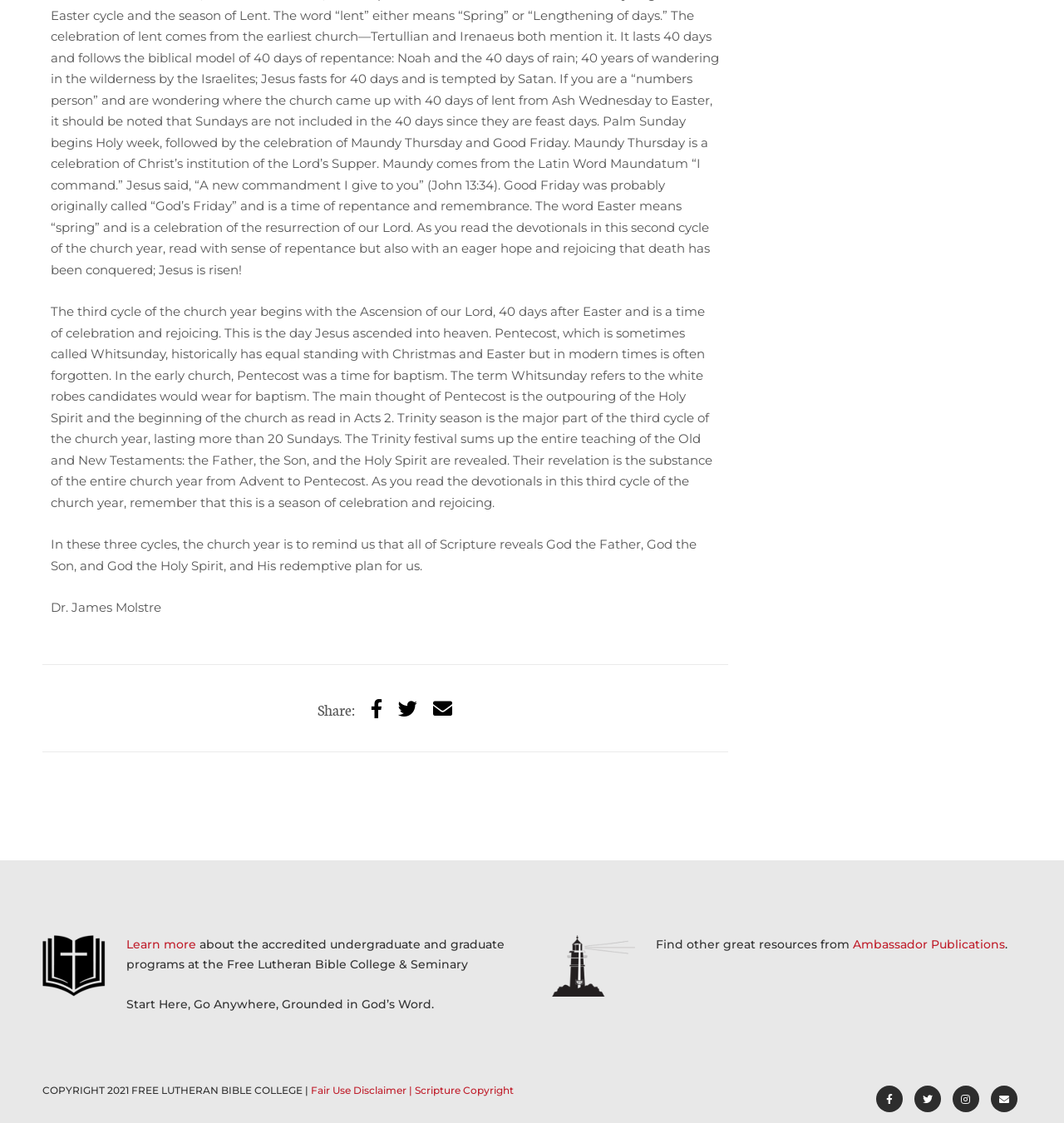What is the name of the publication mentioned on the webpage?
Using the image as a reference, deliver a detailed and thorough answer to the question.

The name of the publication mentioned on the webpage is Ambassador Publications, as indicated by the link element with the text 'Ambassador Publications'.